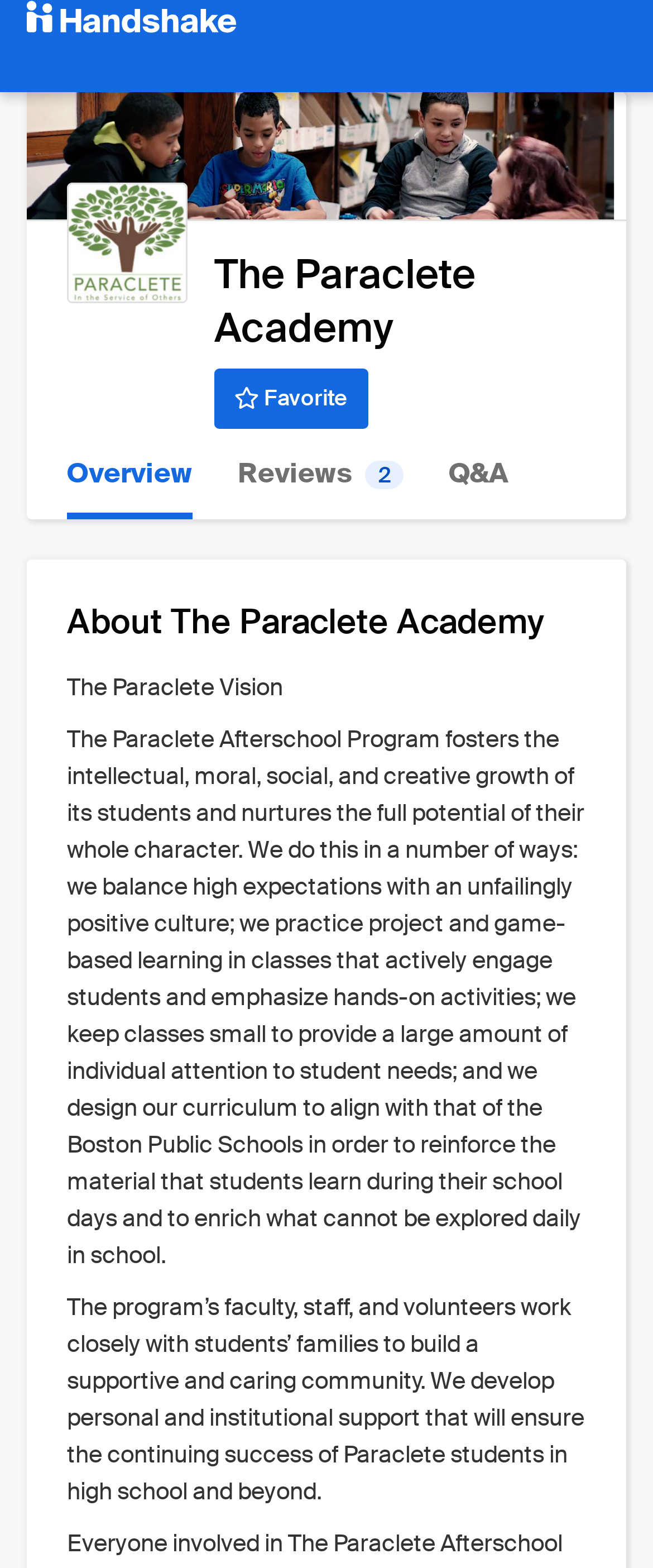Provide an in-depth caption for the webpage.

The webpage is about The Paraclete Academy, a educational institution. At the top left, there is a Handshake logo, which is an image with a link to Handshake. Next to it, there is a larger image that spans almost the entire width of the page. Below the logo, the title "The Paraclete Academy" is displayed prominently, with a "Favorite" button to its right.

The page is divided into sections, with a navigation menu consisting of three links: "Overview", "Reviews 2", and "Q&A", placed horizontally below the title. The "About The Paraclete Academy" section follows, which provides a detailed description of the academy's vision and mission. This section is divided into two paragraphs of text, which describe the academy's approach to education, including its focus on project-based learning, small class sizes, and alignment with the Boston Public Schools curriculum. The text also highlights the academy's commitment to building a supportive community with students' families.

Overall, the webpage provides an introduction to The Paraclete Academy, its values, and its approach to education, with opportunities to explore further through the navigation menu.